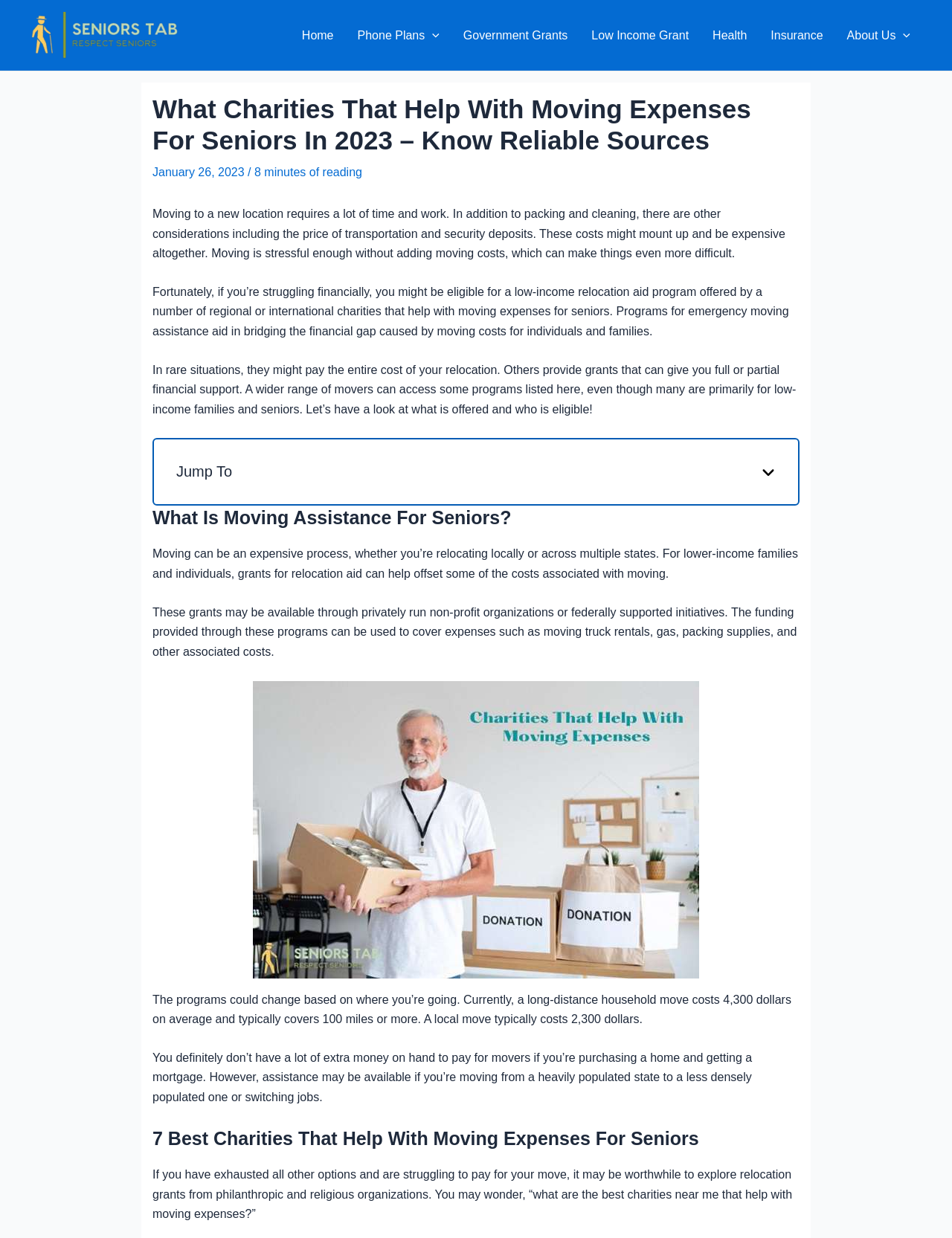What is the main topic of this webpage?
Look at the image and respond with a single word or a short phrase.

Moving expenses for seniors